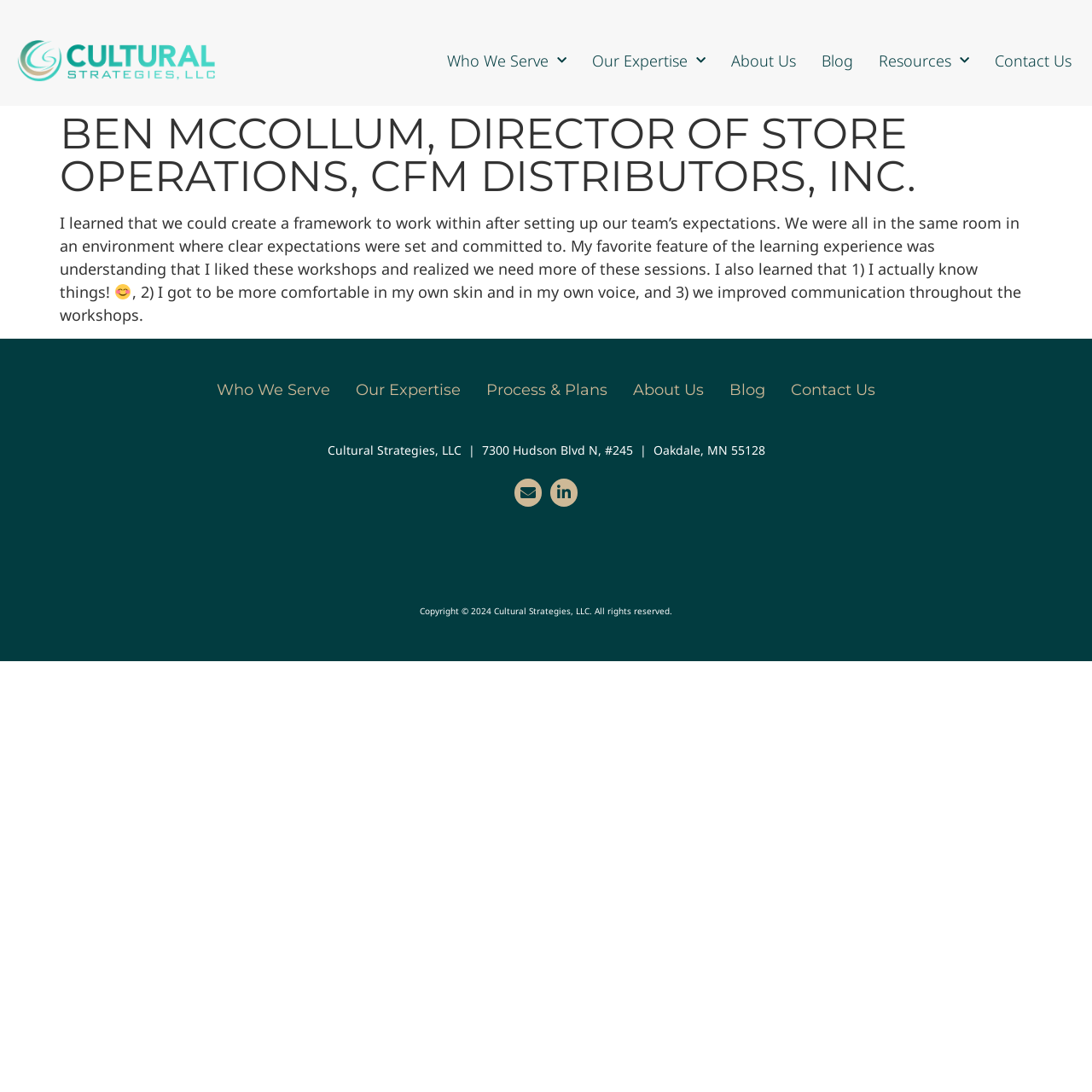Please reply to the following question with a single word or a short phrase:
How many links are in the top navigation menu?

6